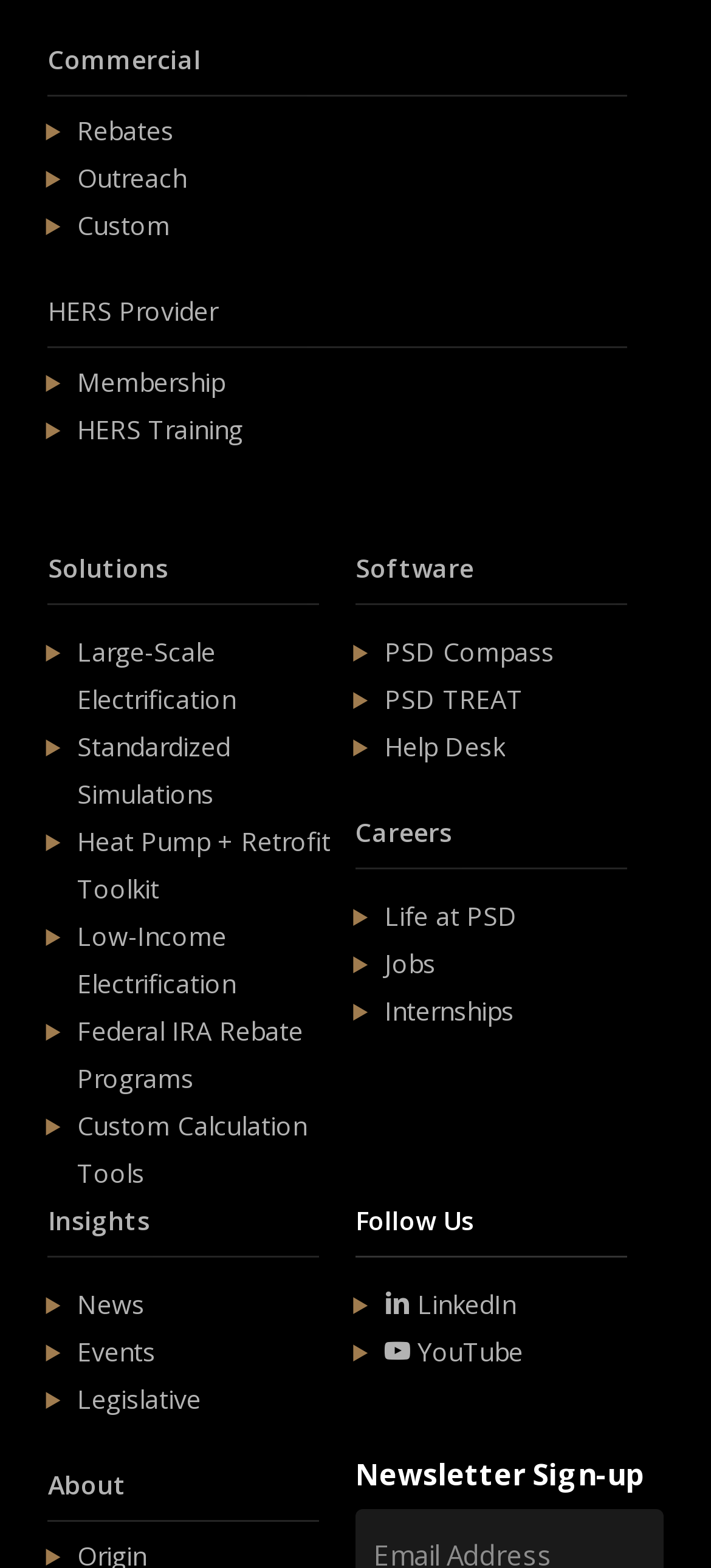Identify the bounding box coordinates of the region that should be clicked to execute the following instruction: "Check Careers".

[0.5, 0.516, 0.881, 0.554]